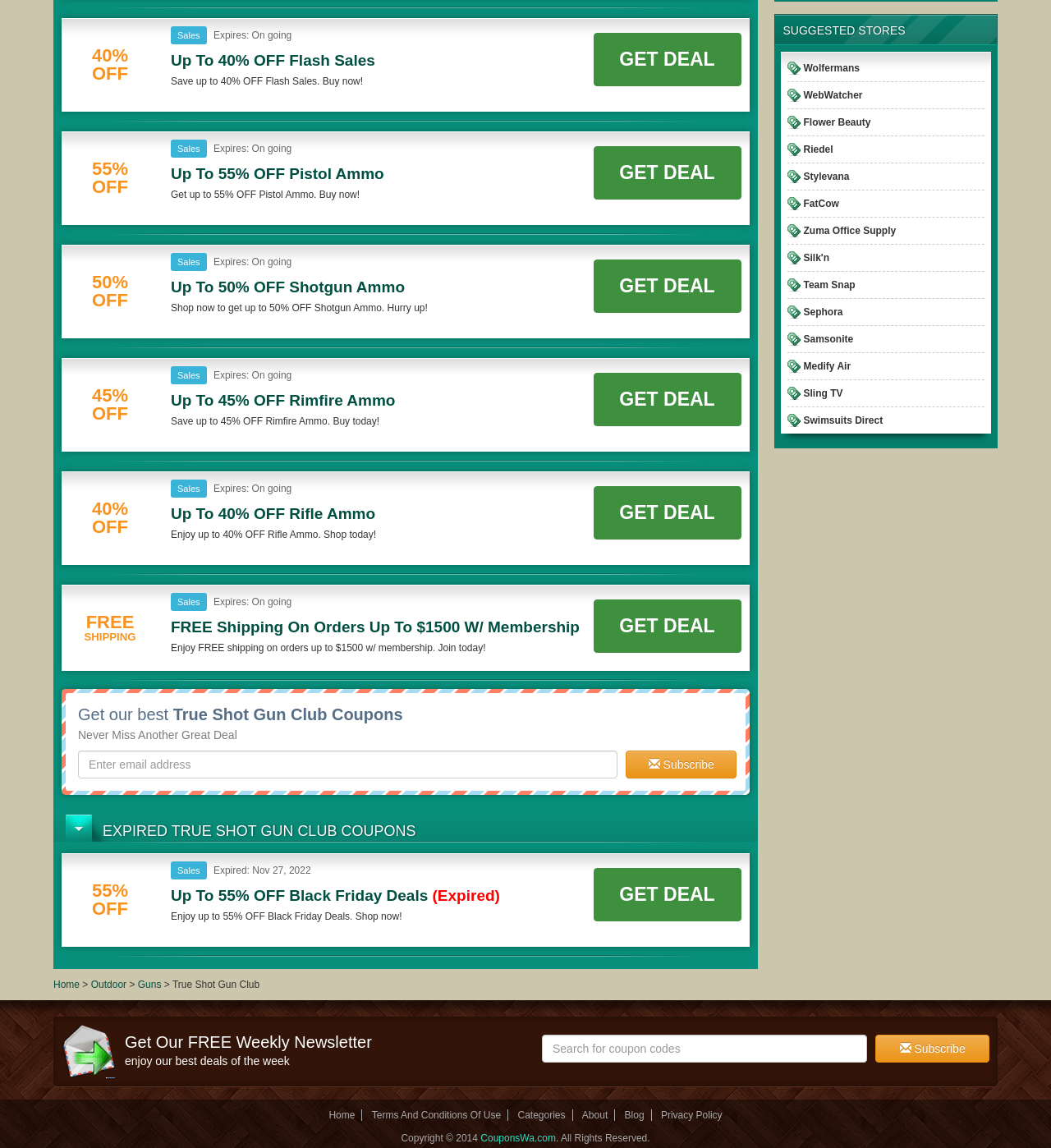Using the description: "Private Banking", identify the bounding box of the corresponding UI element in the screenshot.

None